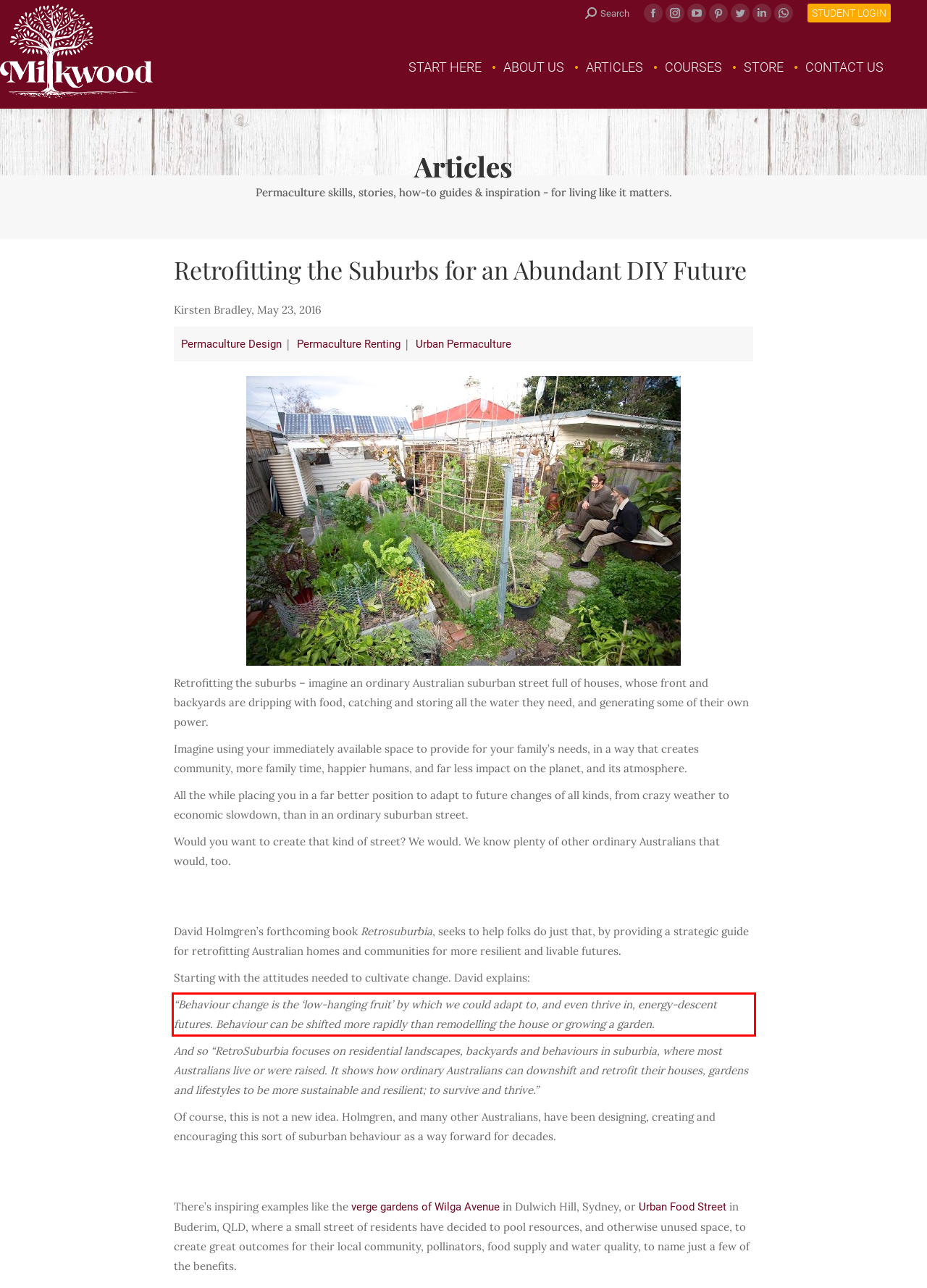Inspect the webpage screenshot that has a red bounding box and use OCR technology to read and display the text inside the red bounding box.

“Behaviour change is the ‘low-hanging fruit’ by which we could adapt to, and even thrive in, energy-descent futures. Behaviour can be shifted more rapidly than remodelling the house or growing a garden.